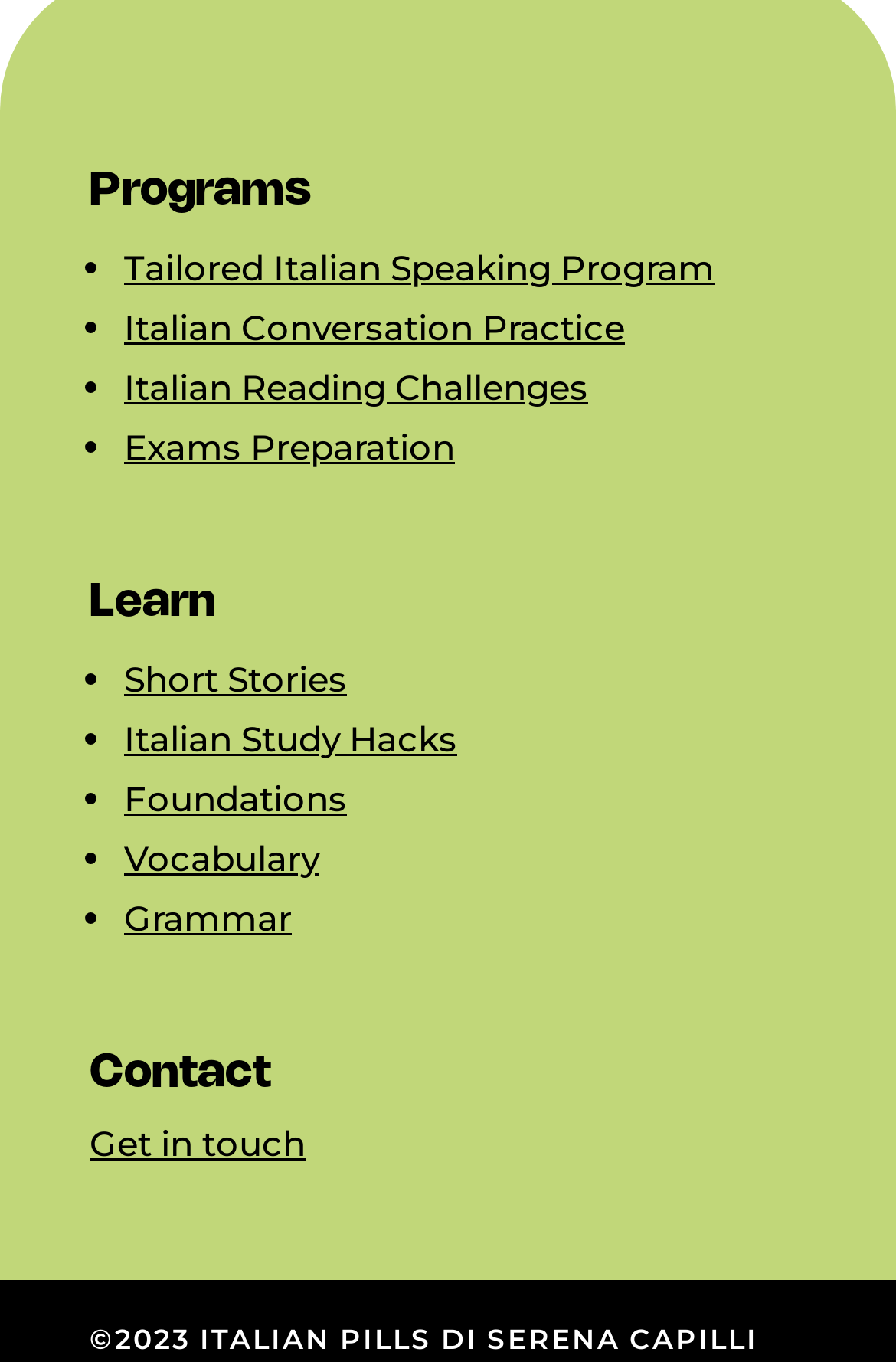What is the purpose of the 'Contact' section?
Refer to the screenshot and deliver a thorough answer to the question presented.

The 'Contact' section has a link that says 'Get in touch', which suggests that the purpose of this section is to provide a way for users to contact the website owner or administrator.